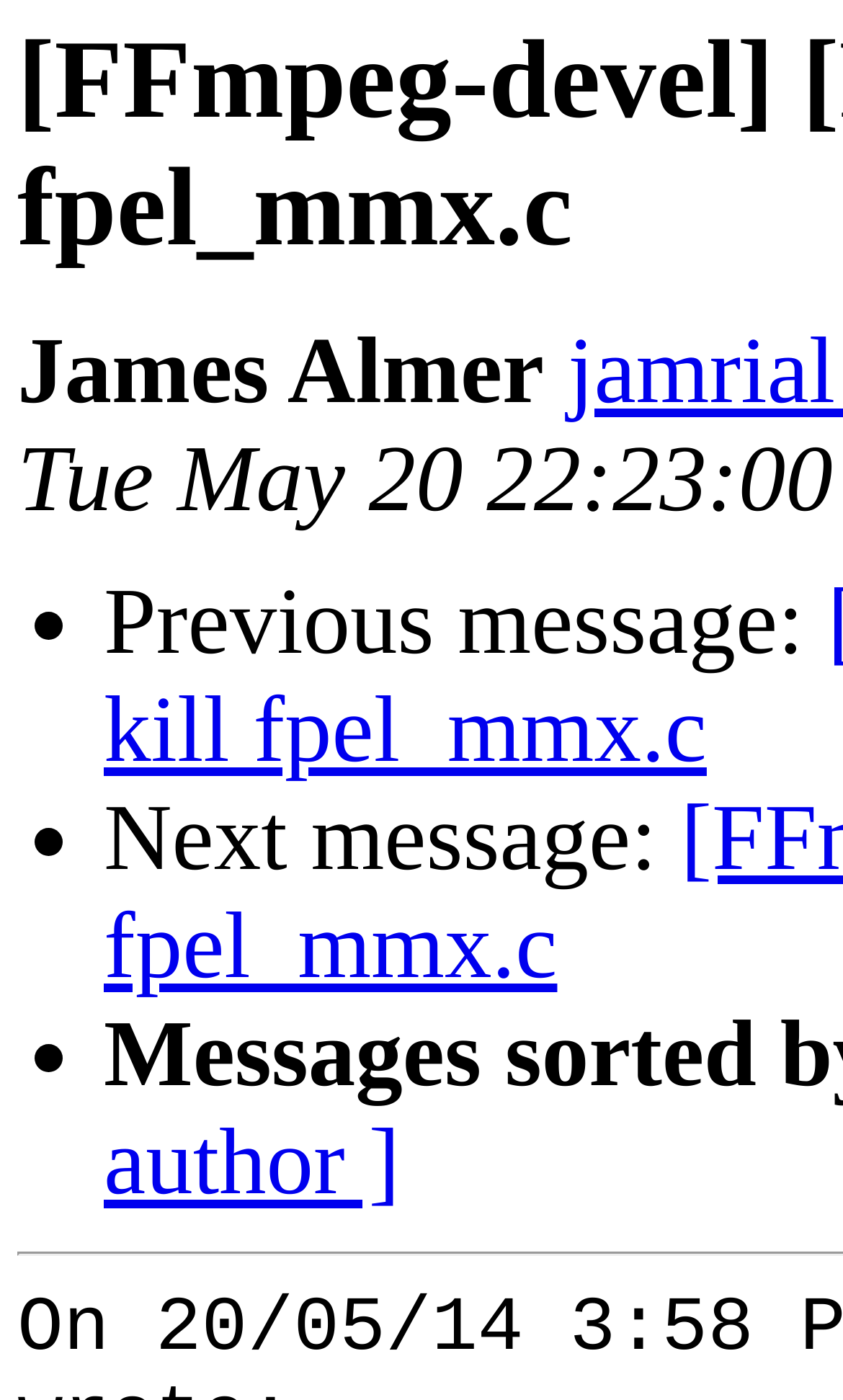Determine the main text heading of the webpage and provide its content.

[FFmpeg-devel] [PATCH] x86: kill fpel_mmx.c